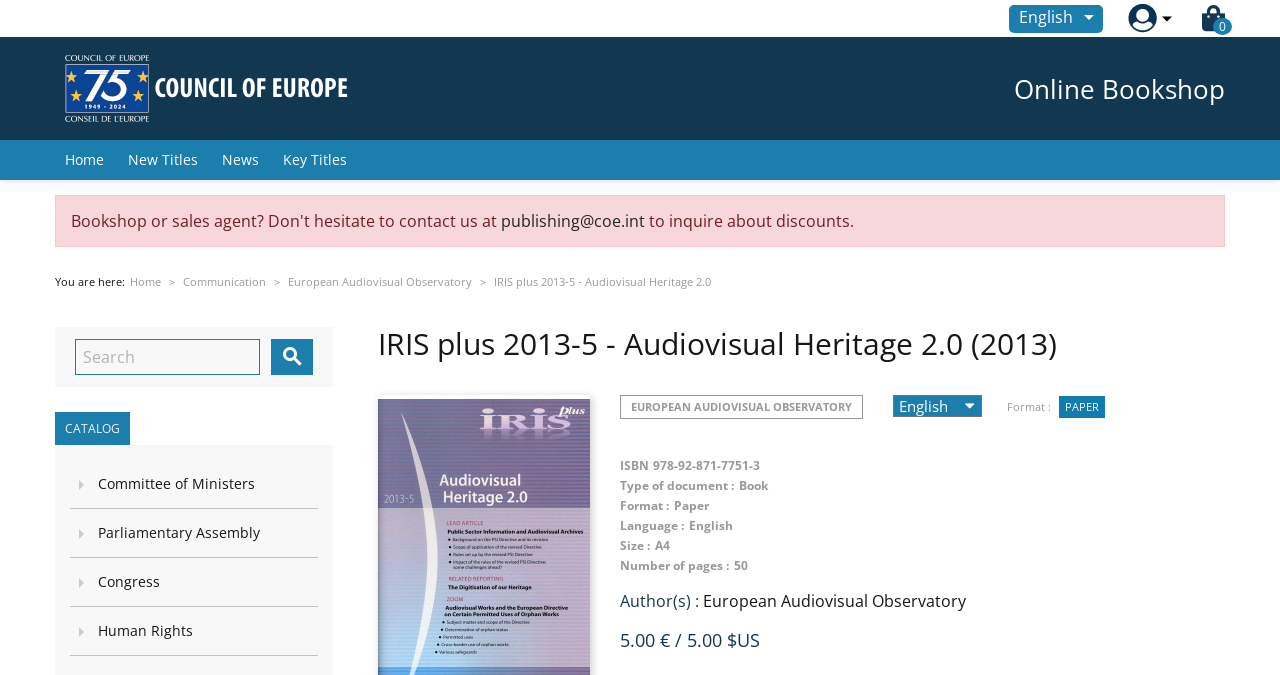Find the bounding box coordinates of the element's region that should be clicked in order to follow the given instruction: "Change language". The coordinates should consist of four float numbers between 0 and 1, i.e., [left, top, right, bottom].

[0.796, 0.01, 0.86, 0.045]